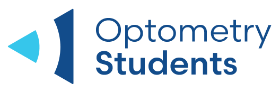What does the turquoise icon resemble?
Please craft a detailed and exhaustive response to the question.

According to the caption, the turquoise icon on the left side of the logo resembles an abstract representation of an eye or a directional shape, emphasizing focus and vision, which are key elements in the field of optometry.